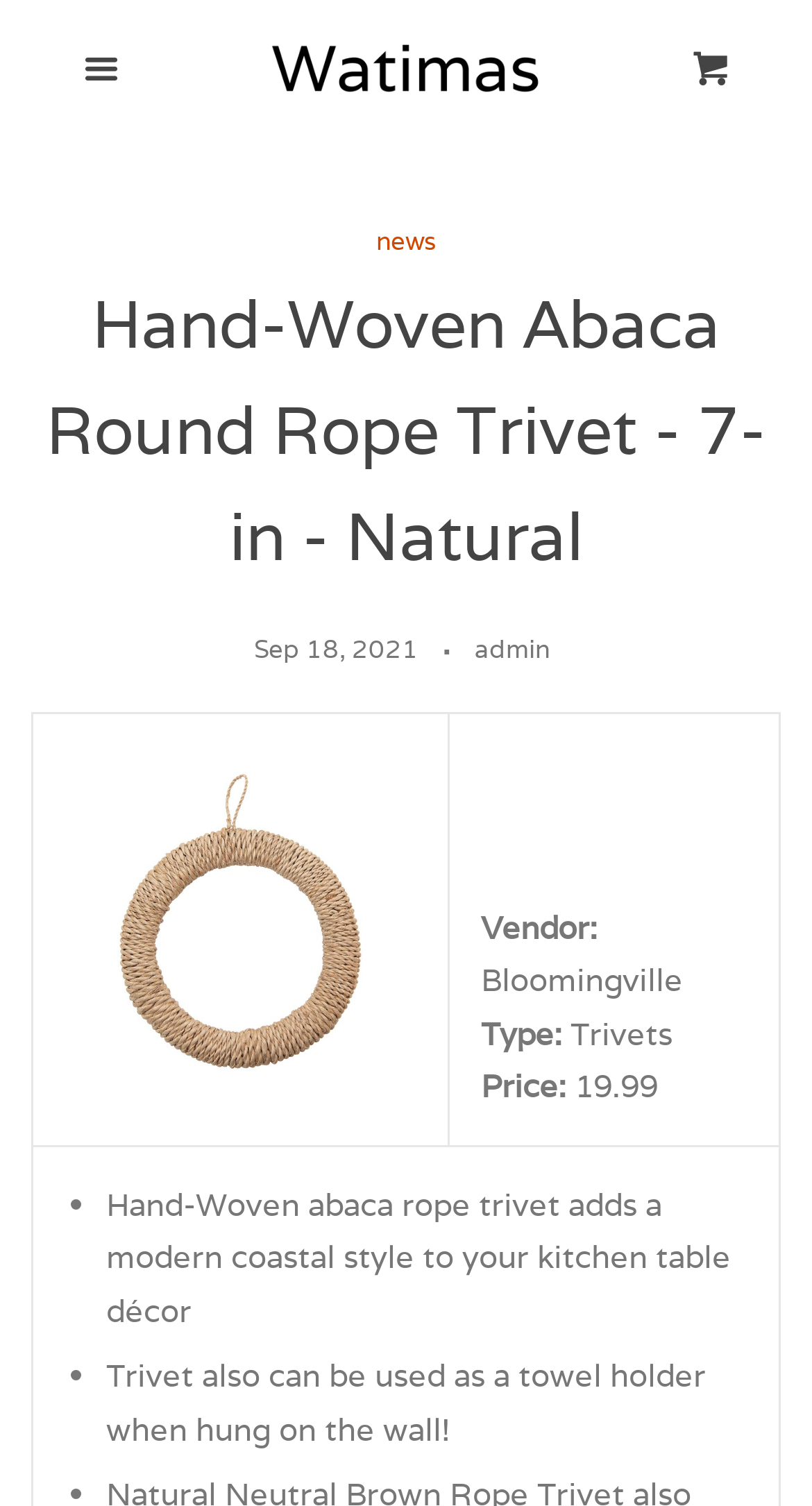Please identify the bounding box coordinates of where to click in order to follow the instruction: "Open the products menu".

[0.222, 0.21, 0.328, 0.29]